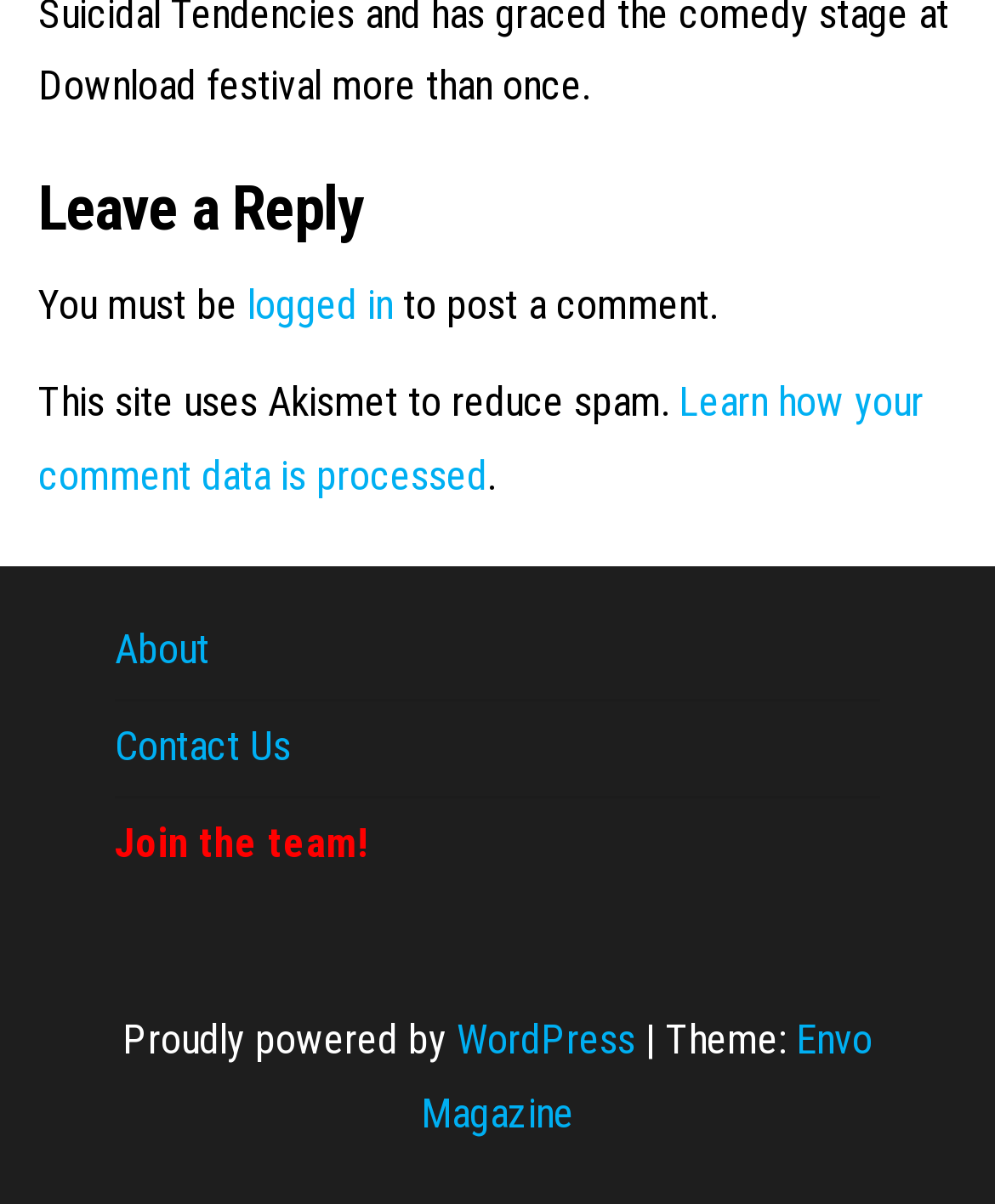Please provide a one-word or short phrase answer to the question:
What is the purpose of Akismet on this site?

reduce spam